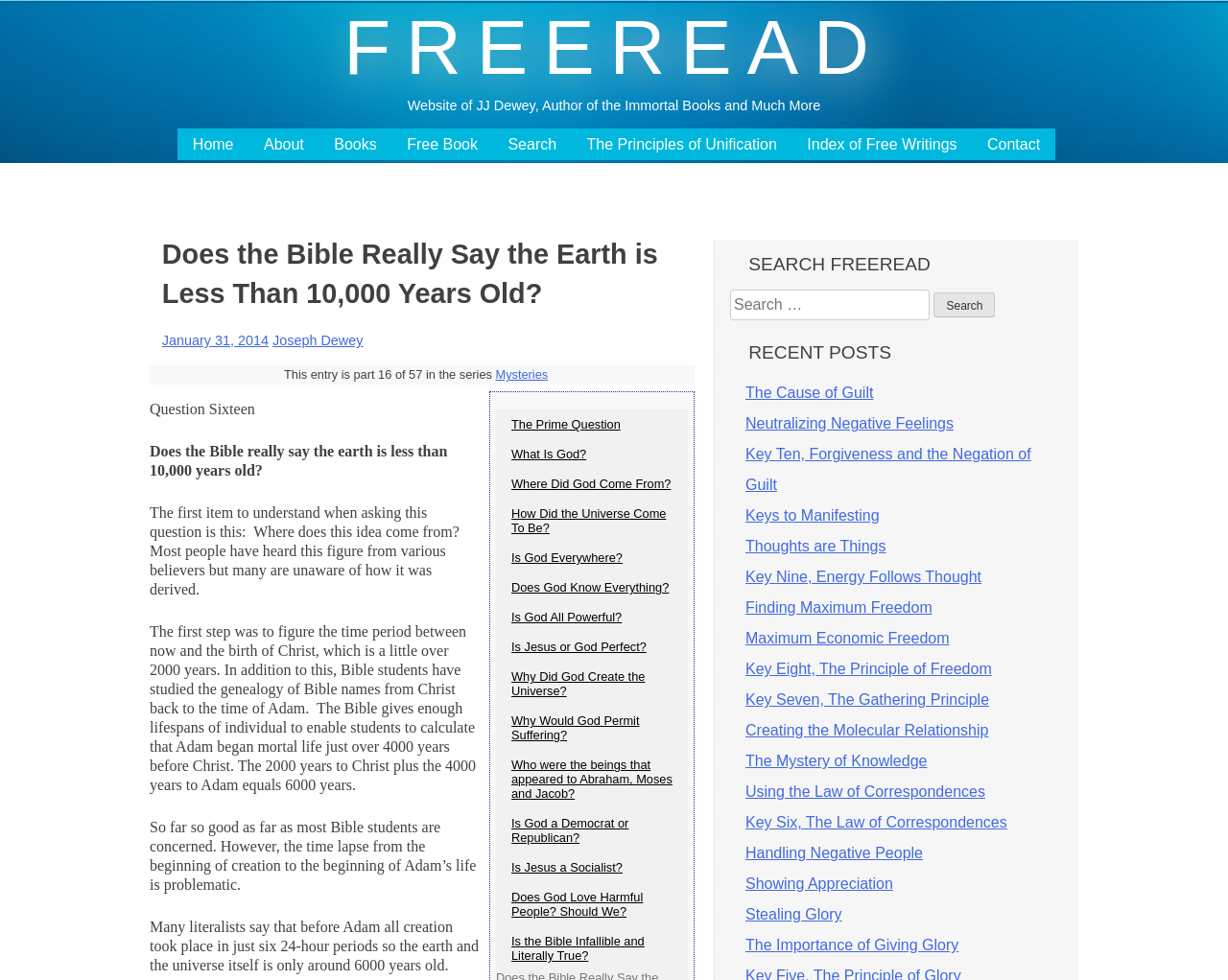Please specify the bounding box coordinates for the clickable region that will help you carry out the instruction: "Click on the 'Home' link".

[0.157, 0.138, 0.19, 0.157]